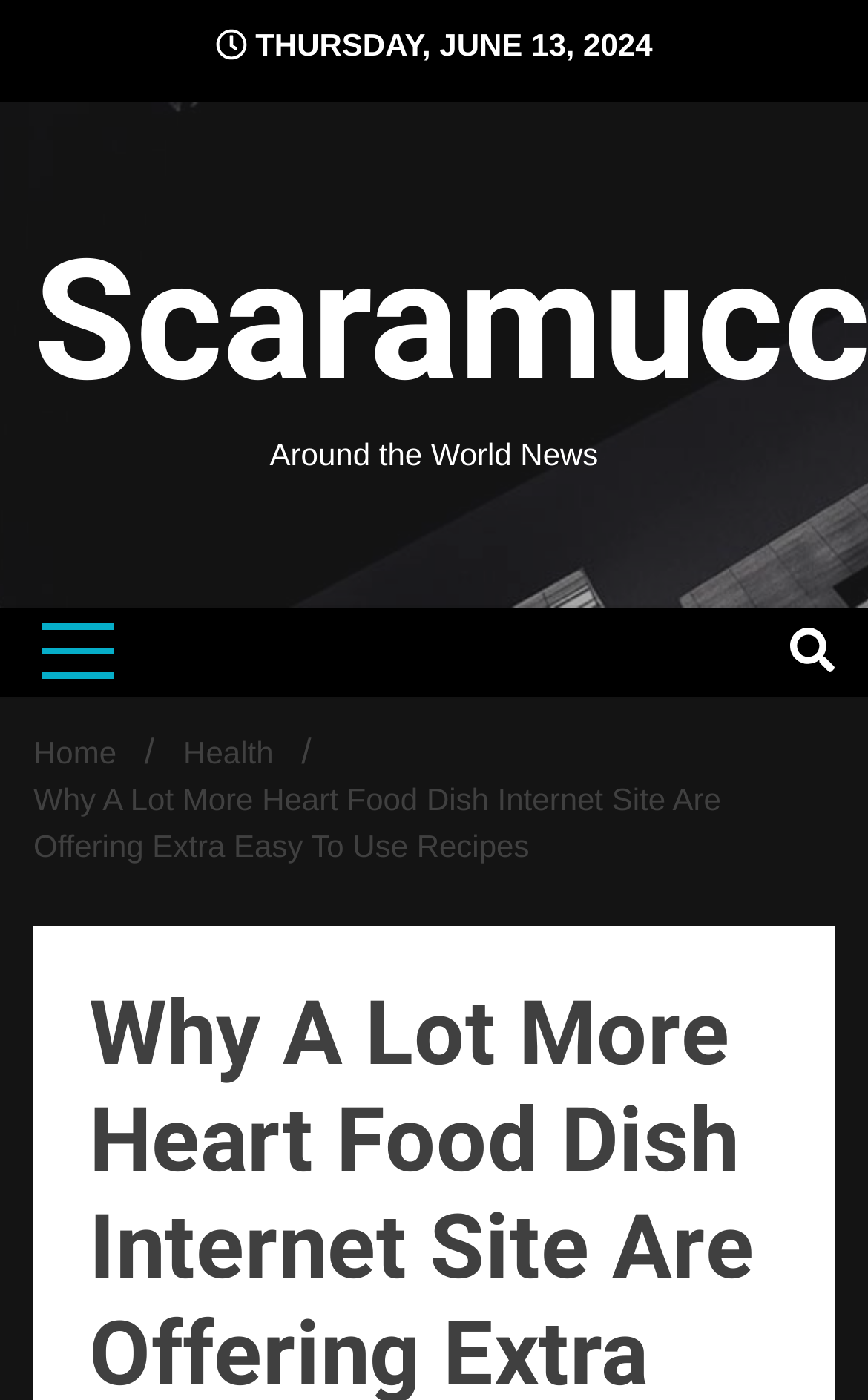How many navigation links are in the breadcrumbs section?
Answer the question using a single word or phrase, according to the image.

2